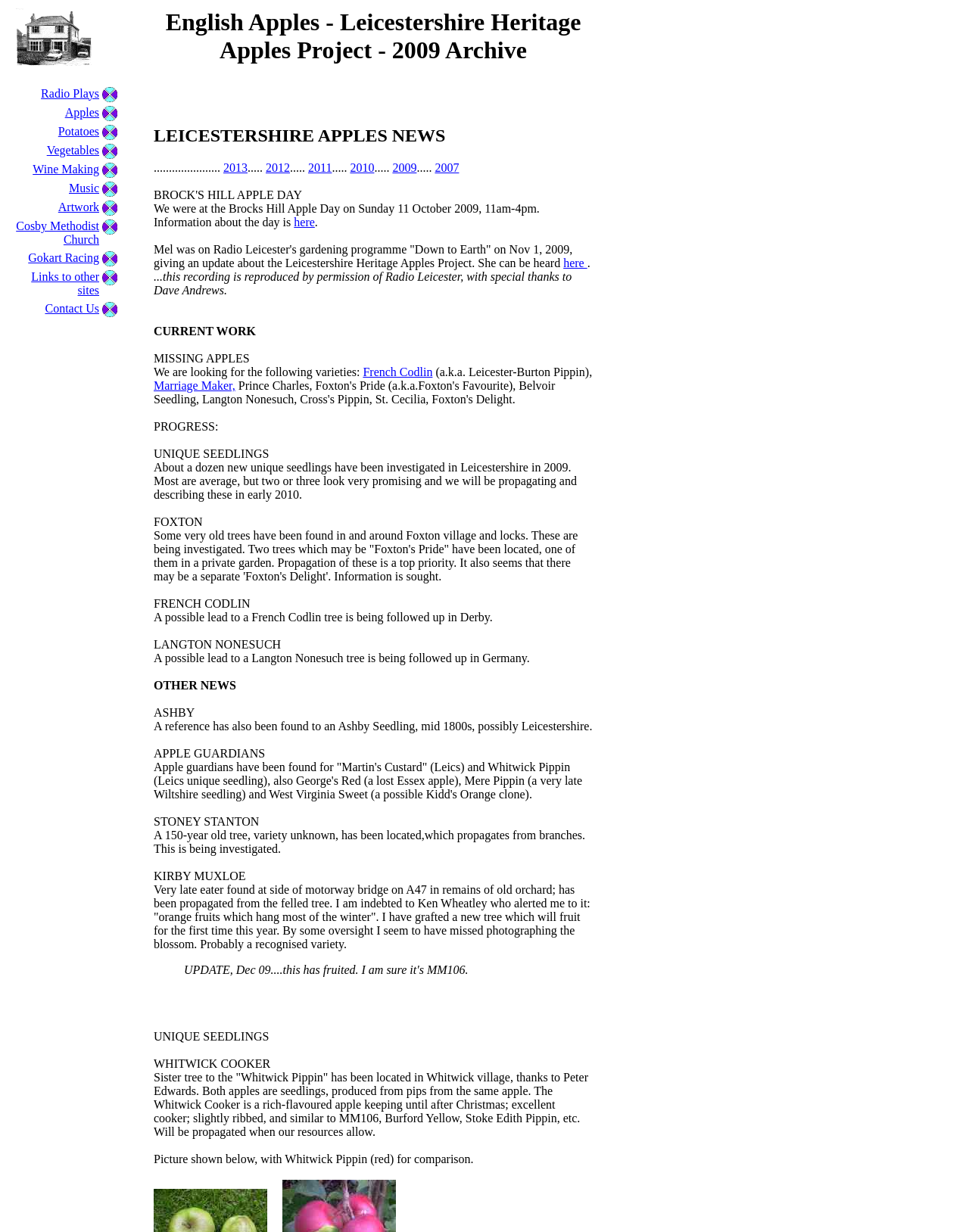Please locate the UI element described by "Cosby Methodist Church" and provide its bounding box coordinates.

[0.017, 0.178, 0.102, 0.2]